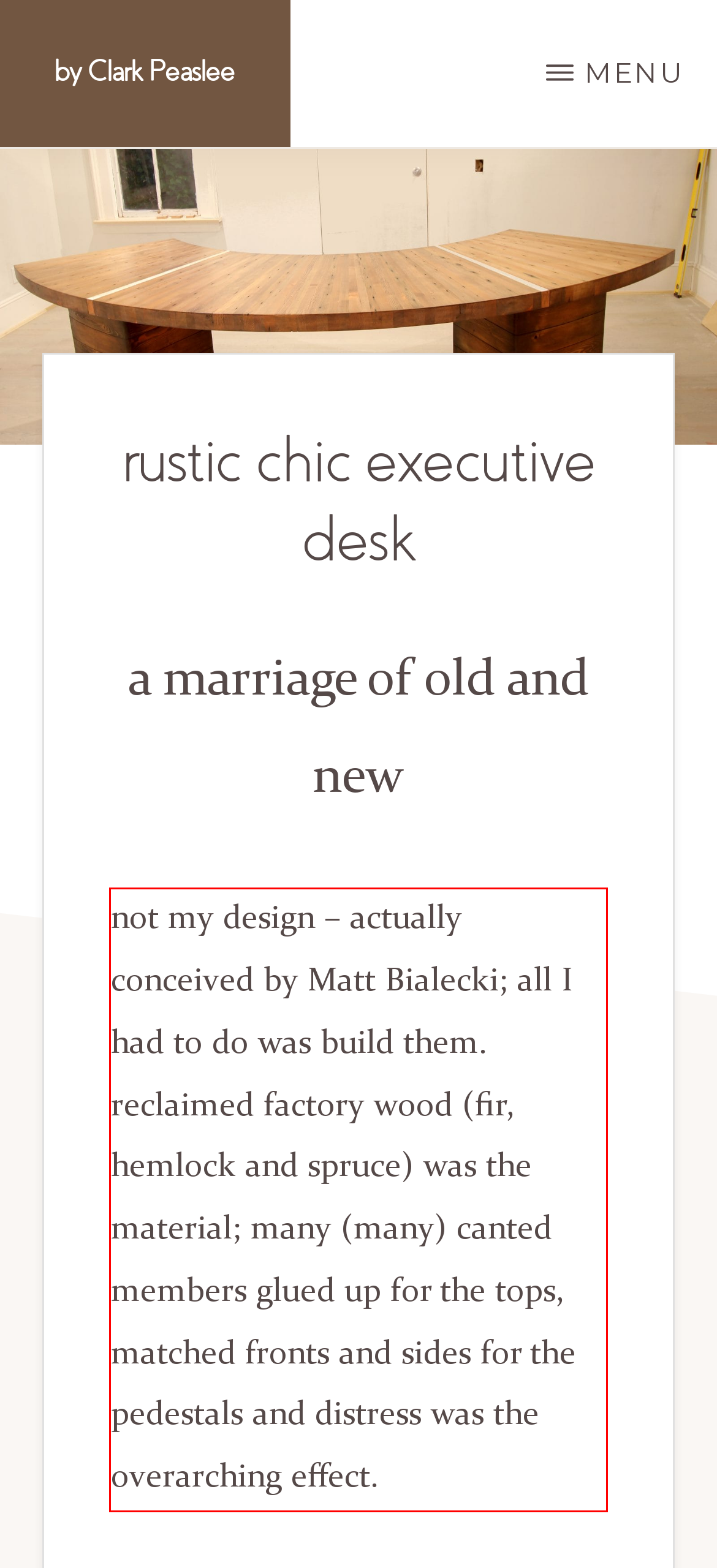Given a webpage screenshot, identify the text inside the red bounding box using OCR and extract it.

not my design – actually conceived by Matt Bialecki; all I had to do was build them. reclaimed factory wood (fir, hemlock and spruce) was the material; many (many) canted members glued up for the tops, matched fronts and sides for the pedestals and distress was the overarching effect.